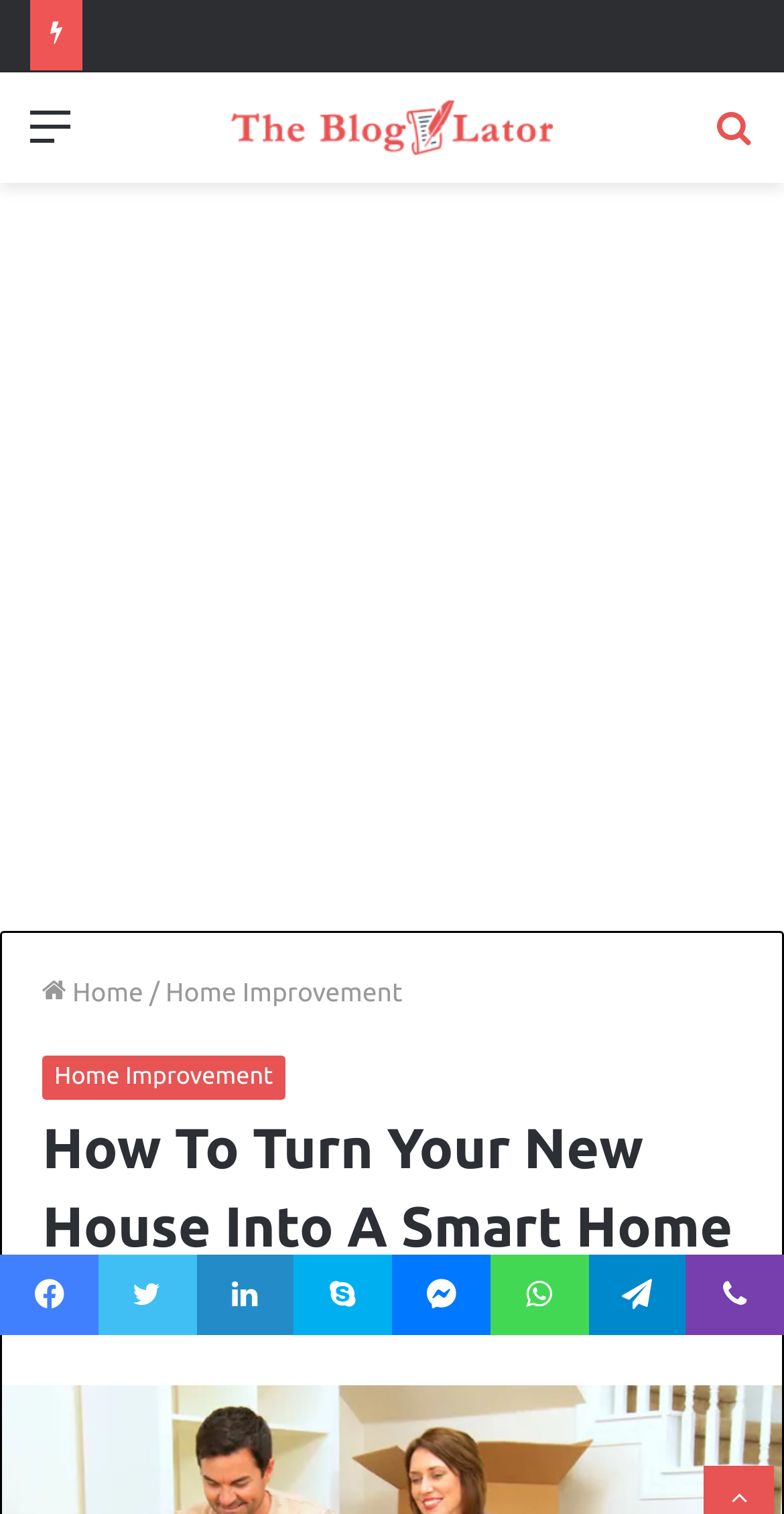Your task is to find and give the main heading text of the webpage.

How To Turn Your New House Into A Smart Home